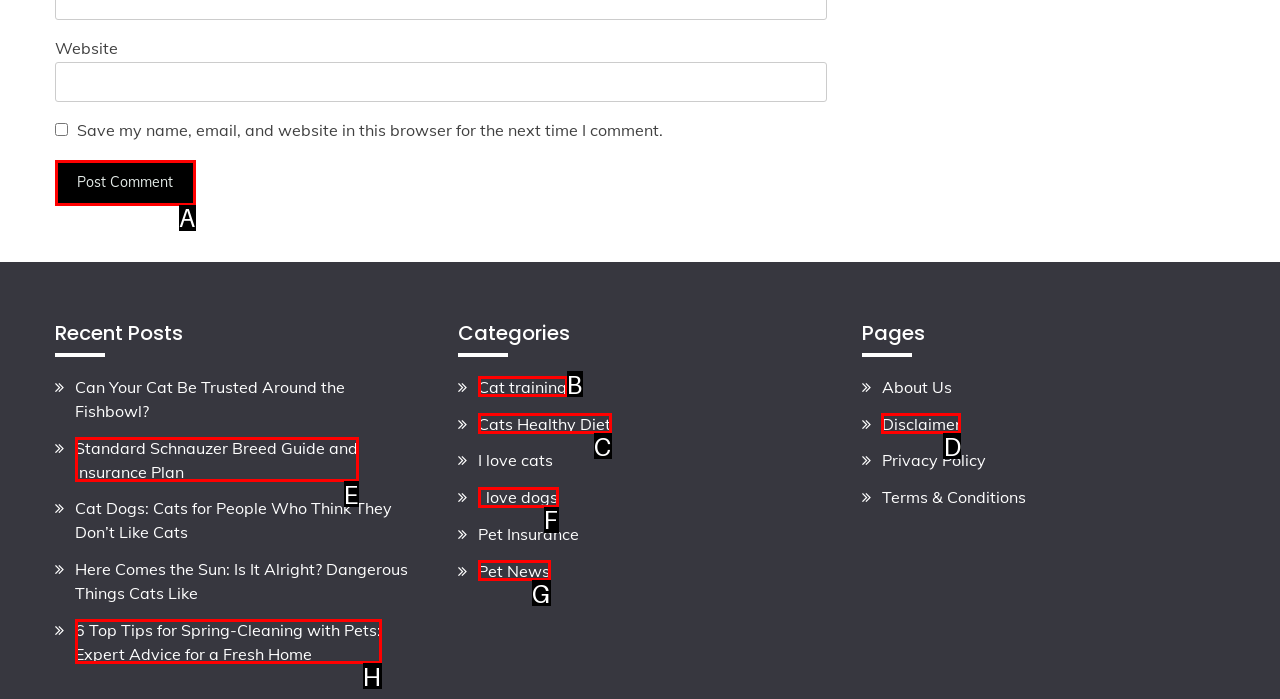With the description: name="submit" value="Post Comment", find the option that corresponds most closely and answer with its letter directly.

A